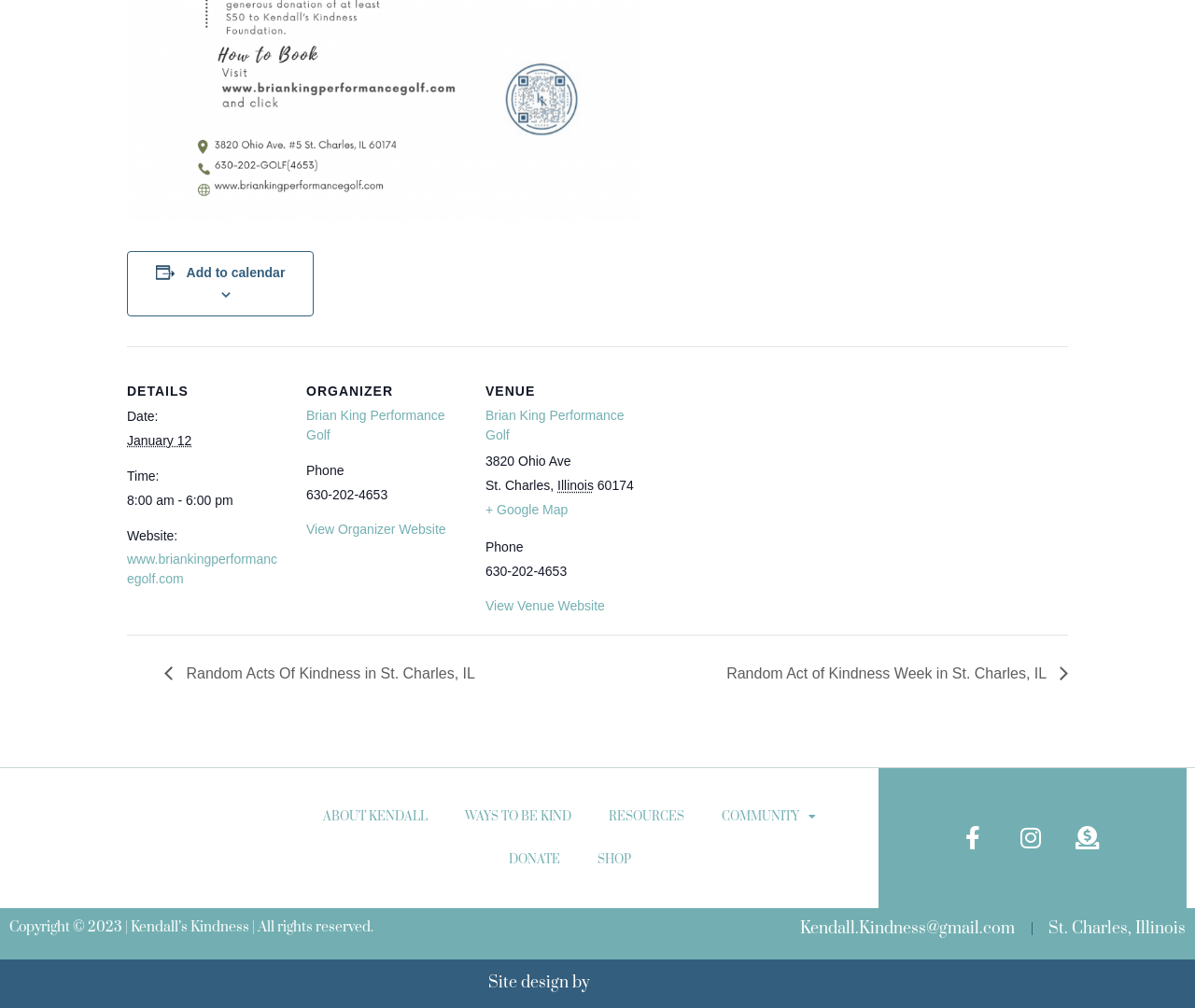Please identify the bounding box coordinates of the region to click in order to complete the task: "Donate". The coordinates must be four float numbers between 0 and 1, specified as [left, top, right, bottom].

[0.41, 0.831, 0.484, 0.874]